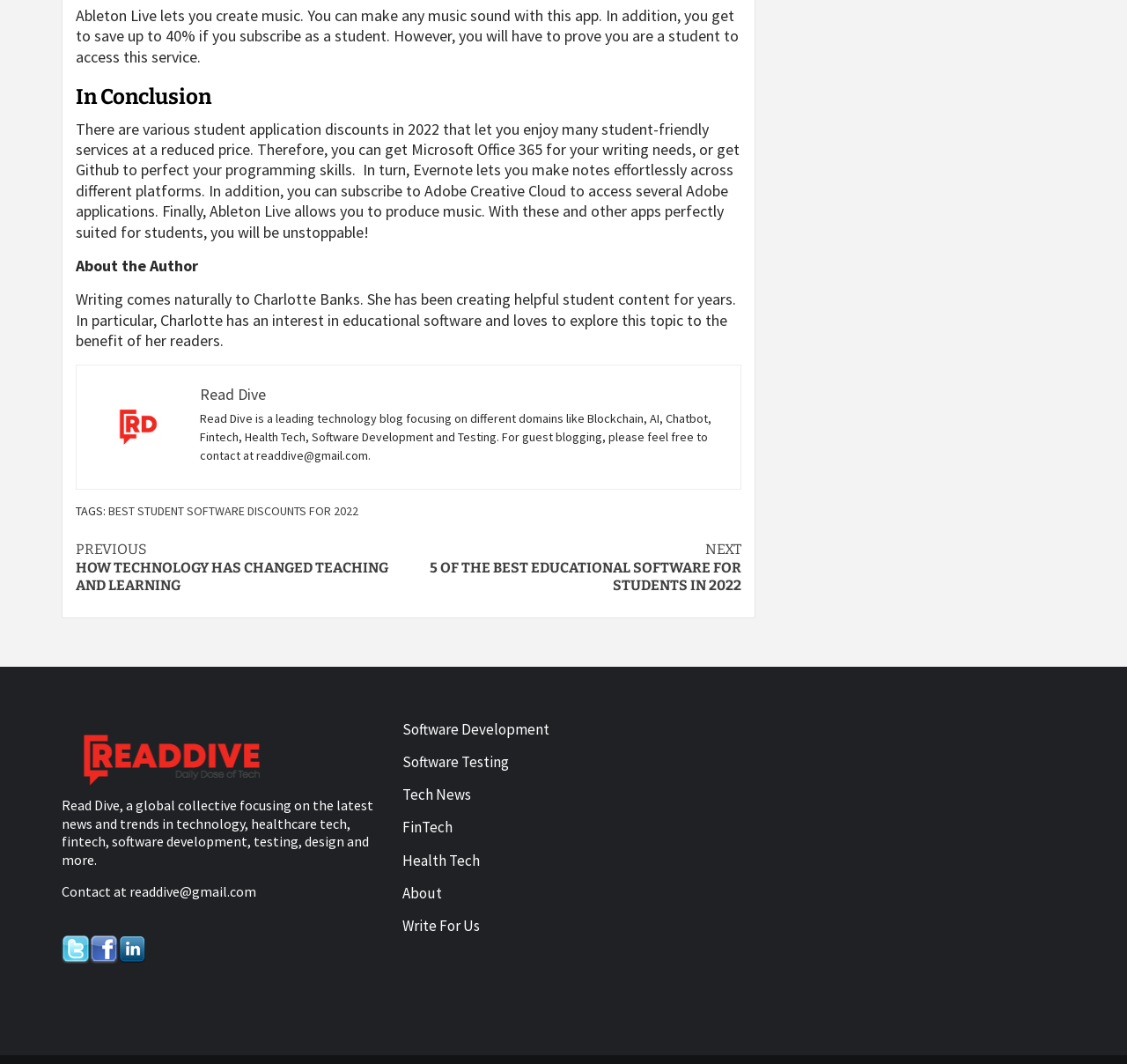Give a concise answer using only one word or phrase for this question:
What is the purpose of the 'Continue Reading' button?

To navigate to the next page